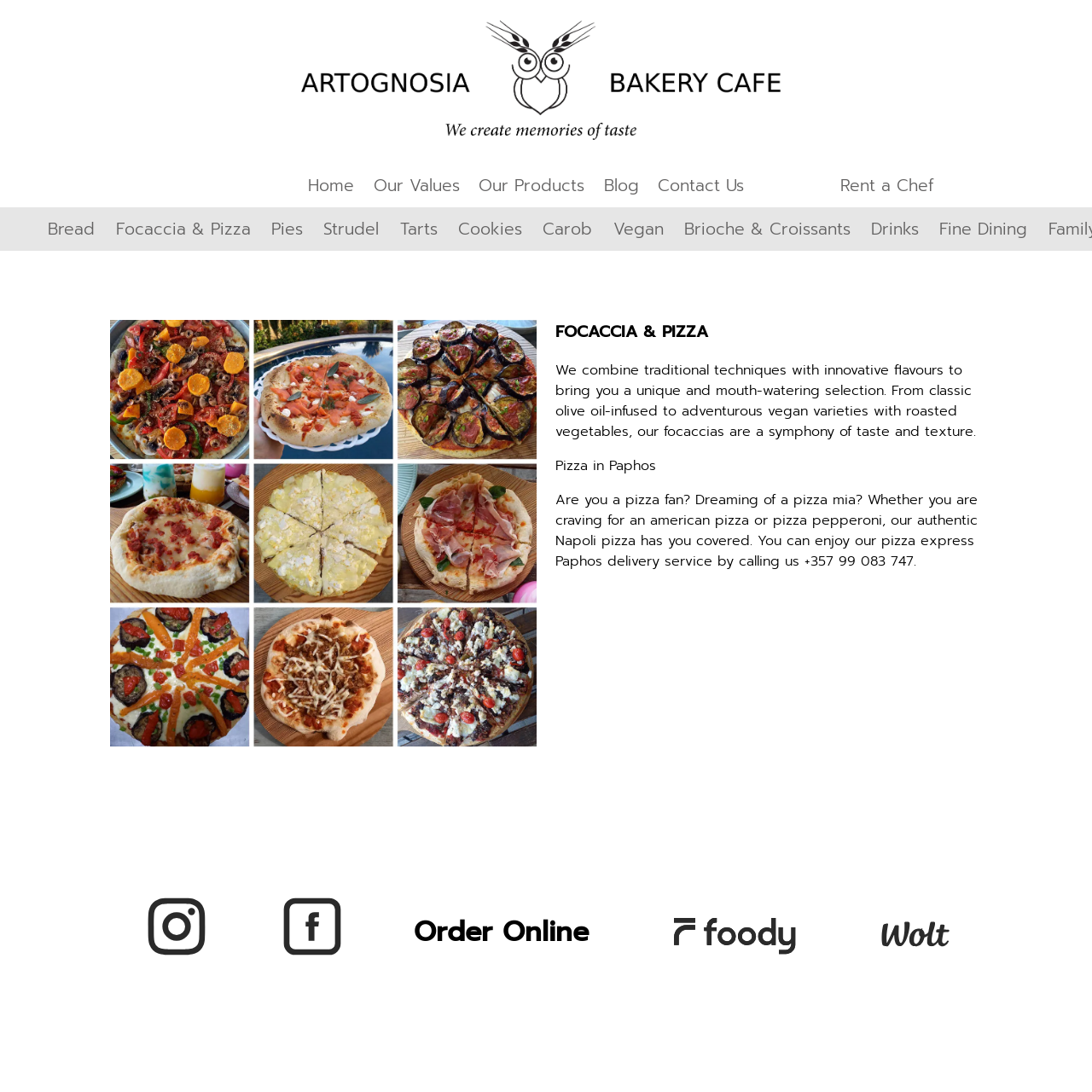Locate the bounding box coordinates of the element that should be clicked to fulfill the instruction: "View 'Focaccia & Pizza' products".

[0.509, 0.293, 0.899, 0.315]